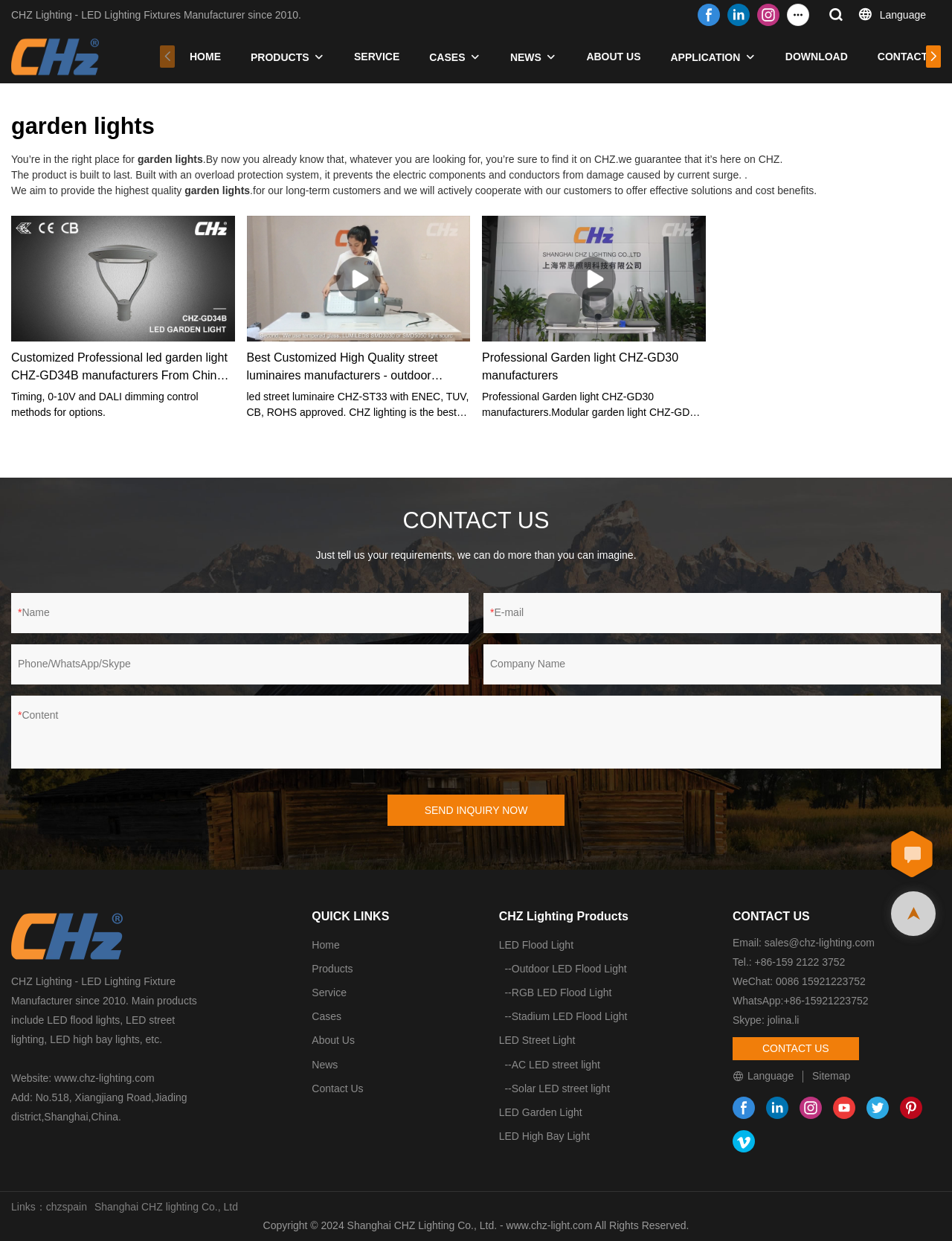Find the bounding box coordinates of the clickable area that will achieve the following instruction: "Click the ABOUT US link".

[0.616, 0.038, 0.673, 0.053]